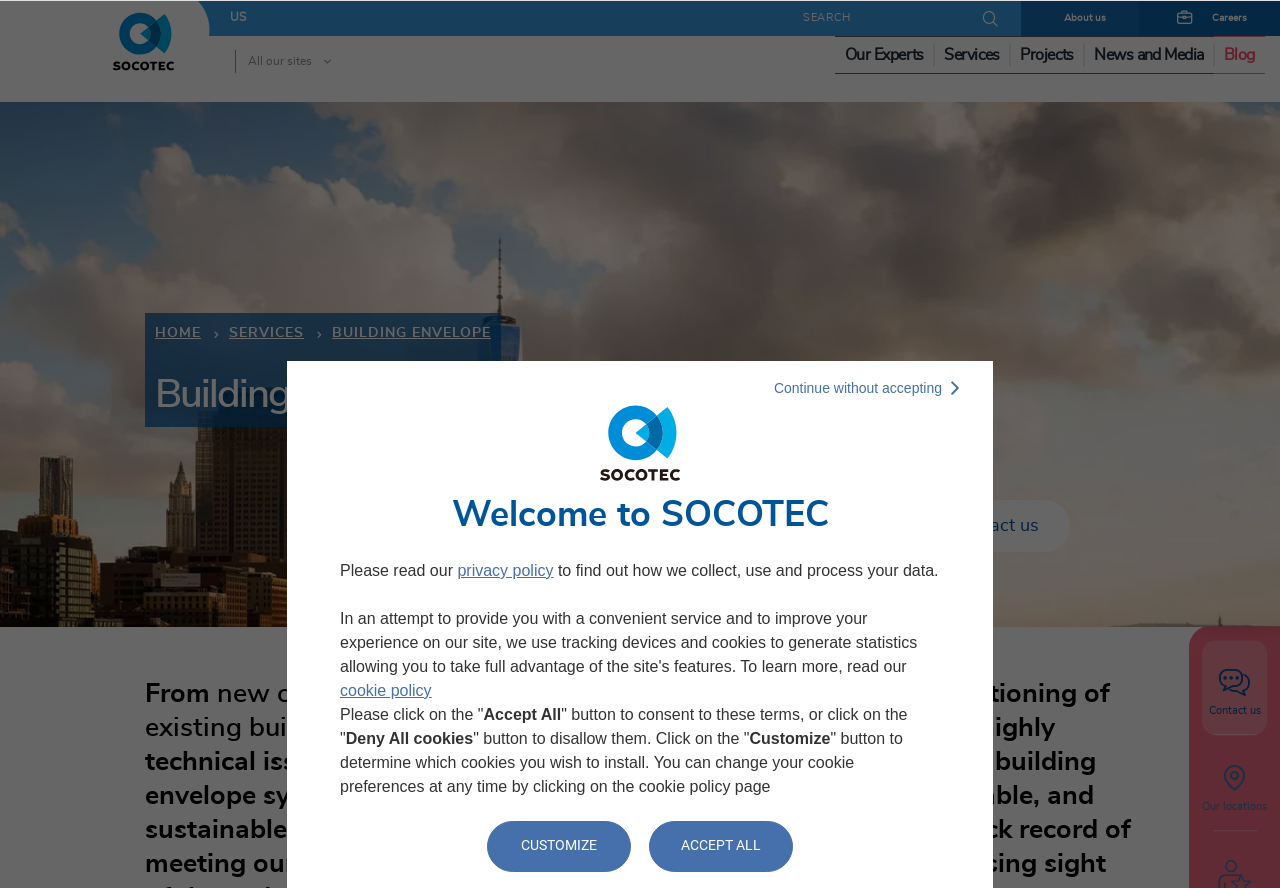Can you find the bounding box coordinates of the area I should click to execute the following instruction: "Search for something"?

[0.627, 0.006, 0.754, 0.035]